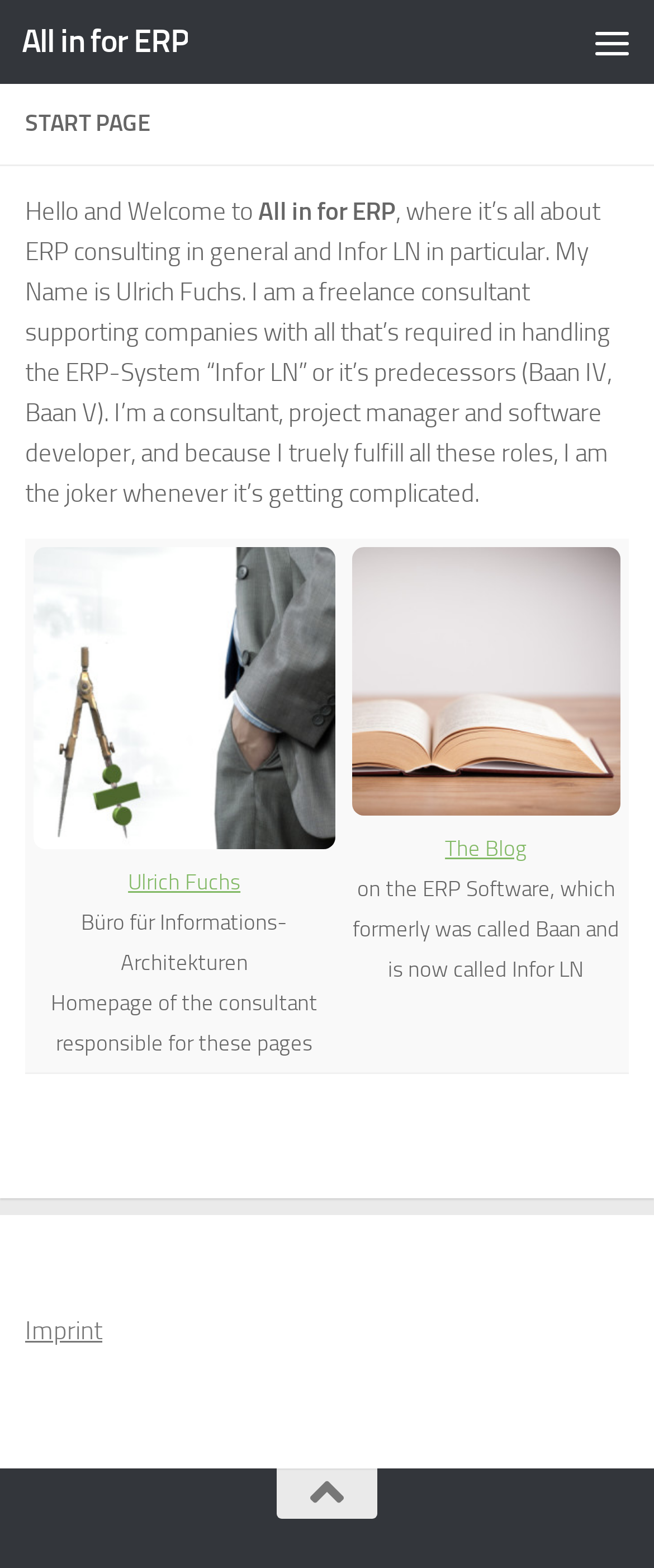Give a concise answer of one word or phrase to the question: 
What is the text on the bottom-left link?

Imprint